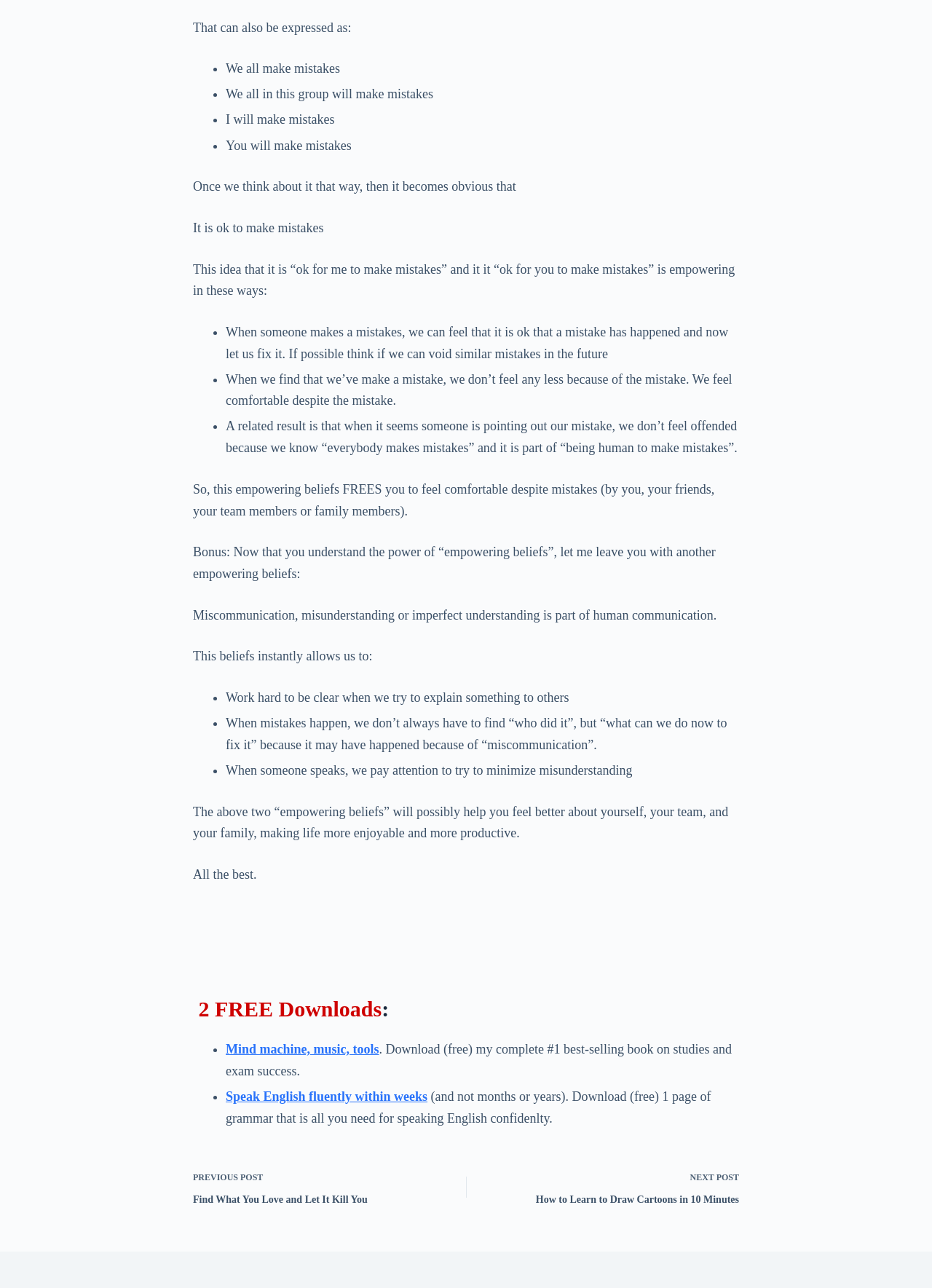Specify the bounding box coordinates (top-left x, top-left y, bottom-right x, bottom-right y) of the UI element in the screenshot that matches this description: Speak English fluently within weeks

[0.242, 0.846, 0.459, 0.857]